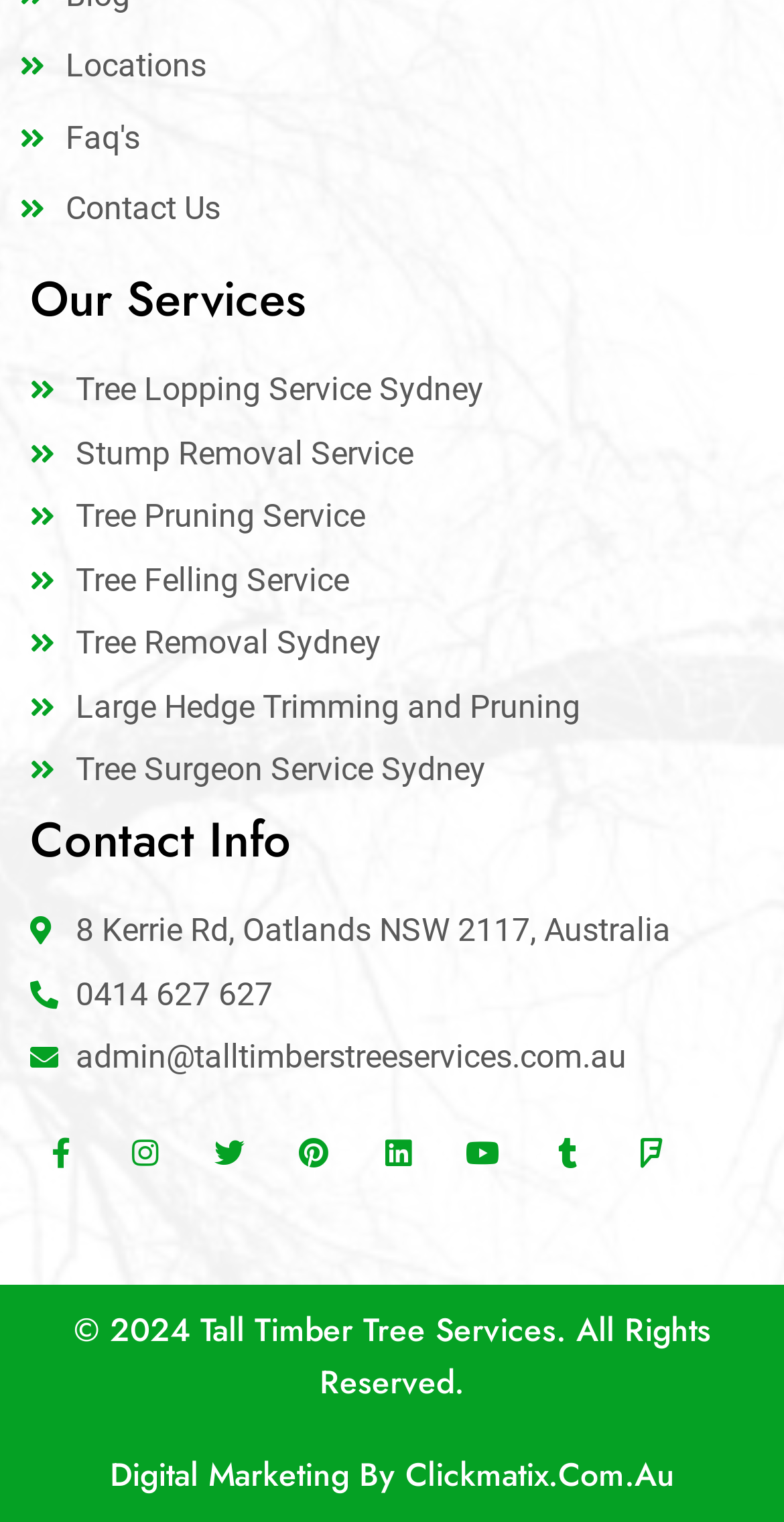How many social media platforms does Tall Timber Tree Services have?
Using the image as a reference, give a one-word or short phrase answer.

8